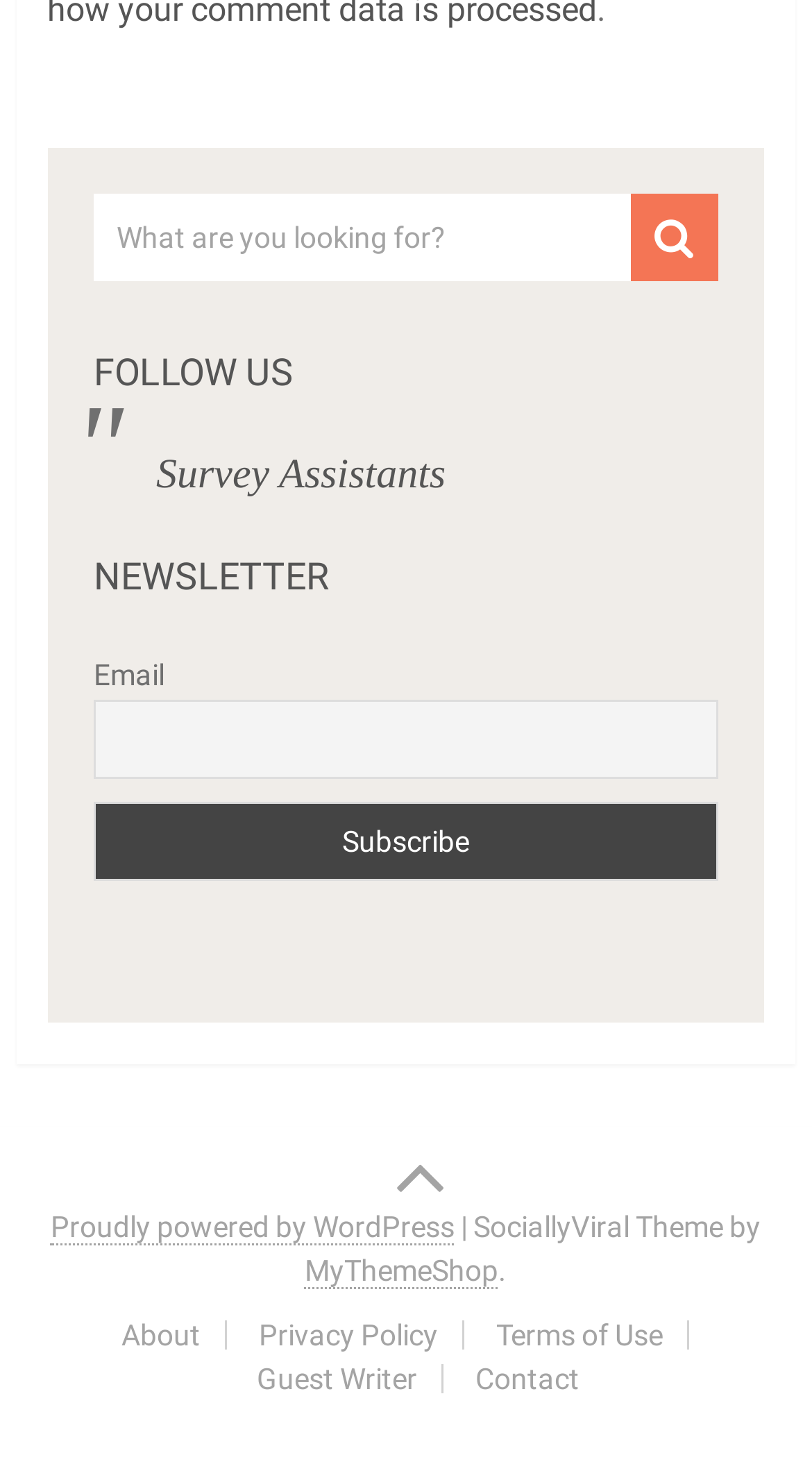Please identify the bounding box coordinates of where to click in order to follow the instruction: "Contact us".

[0.586, 0.932, 0.714, 0.954]